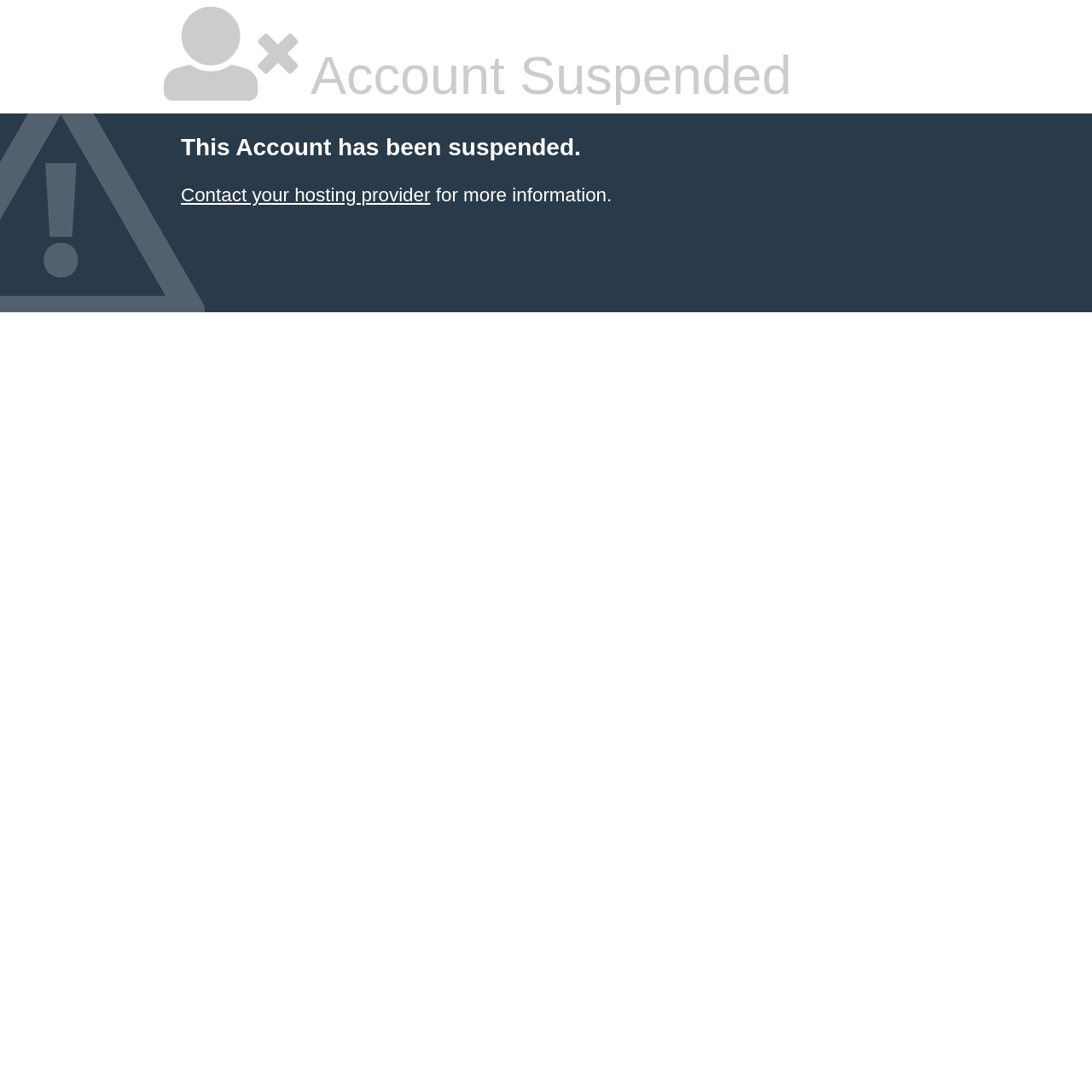Determine the bounding box coordinates for the HTML element described here: "Contact your hosting provider".

[0.166, 0.169, 0.394, 0.188]